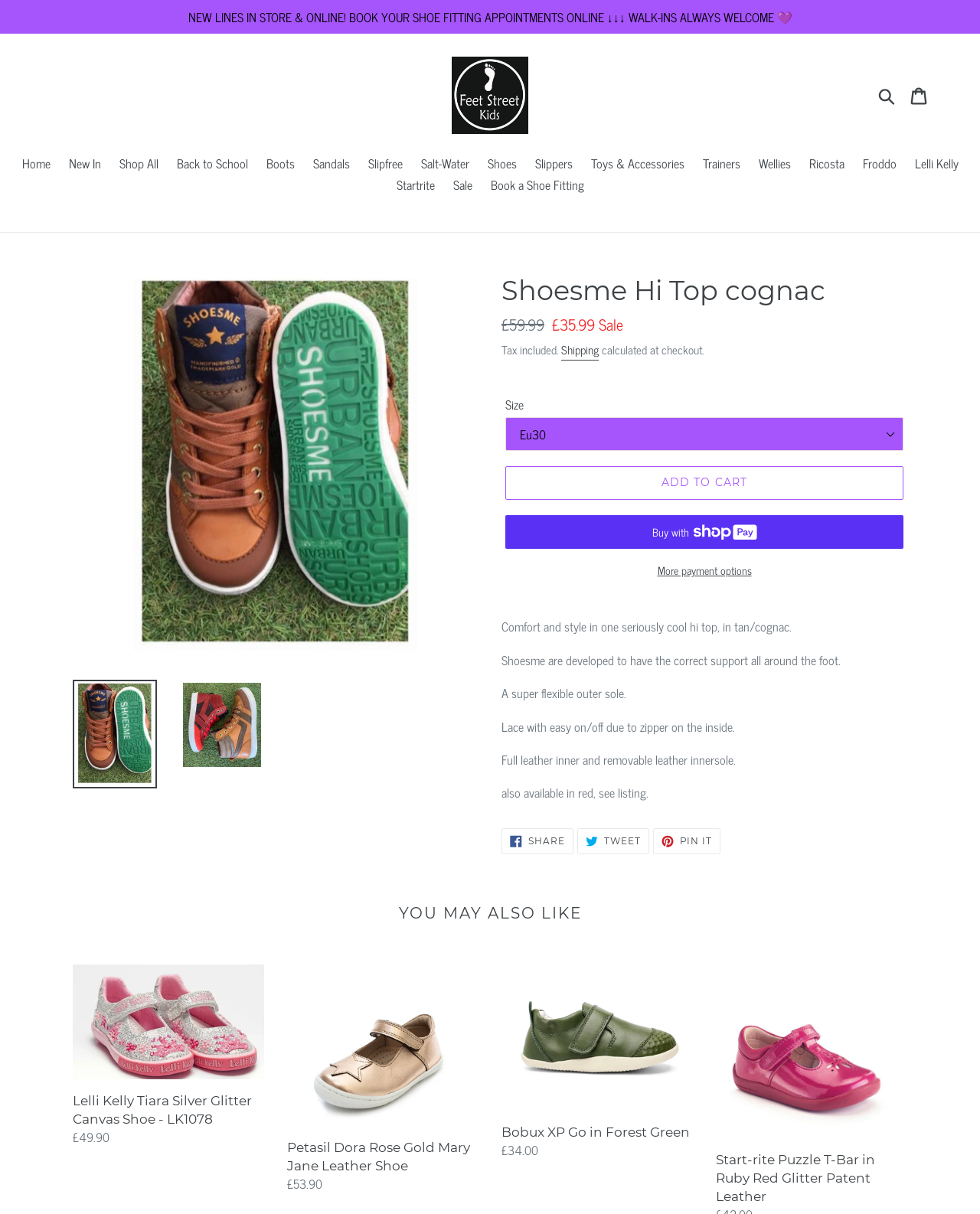What is the regular price of the shoe?
Please answer using one word or phrase, based on the screenshot.

£59.99